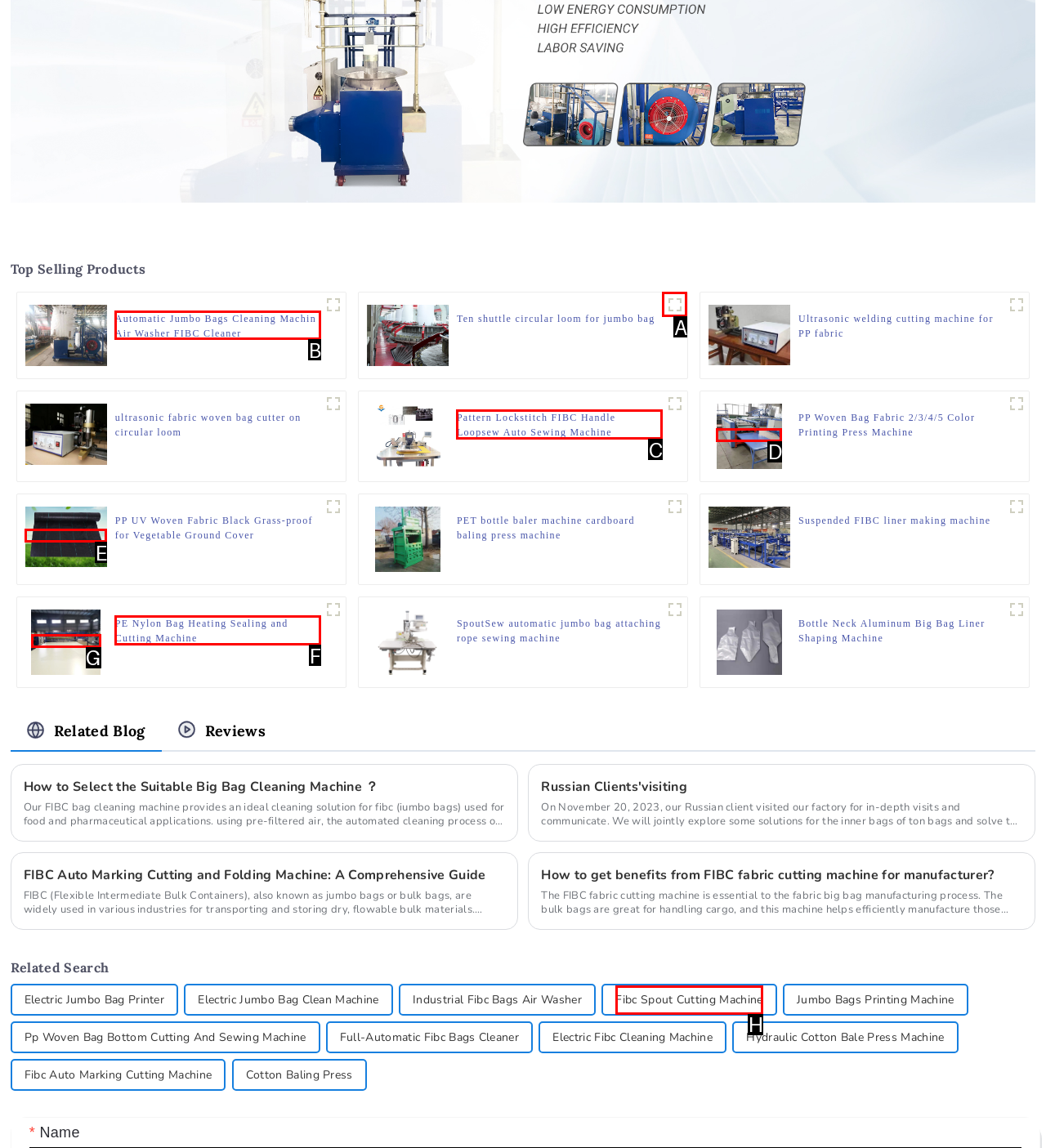Identify the correct lettered option to click in order to perform this task: View the product details of 'Automatic Jumbo Bags Cleaning Machin Air Washer FIBC Cleaner'. Respond with the letter.

B